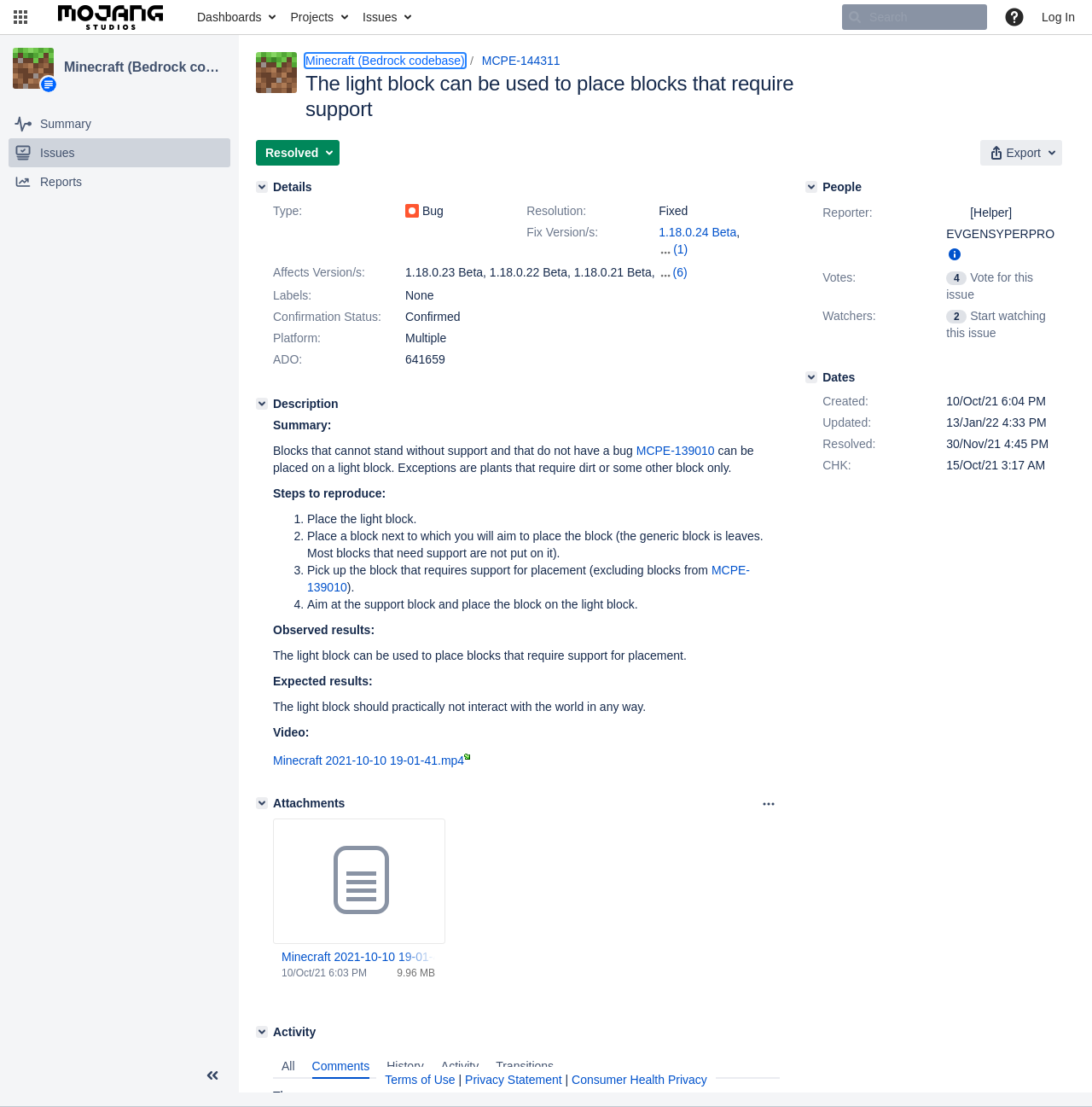Pinpoint the bounding box coordinates of the element that must be clicked to accomplish the following instruction: "Collapse the sidebar". The coordinates should be in the format of four float numbers between 0 and 1, i.e., [left, top, right, bottom].

[0.178, 0.96, 0.211, 0.983]